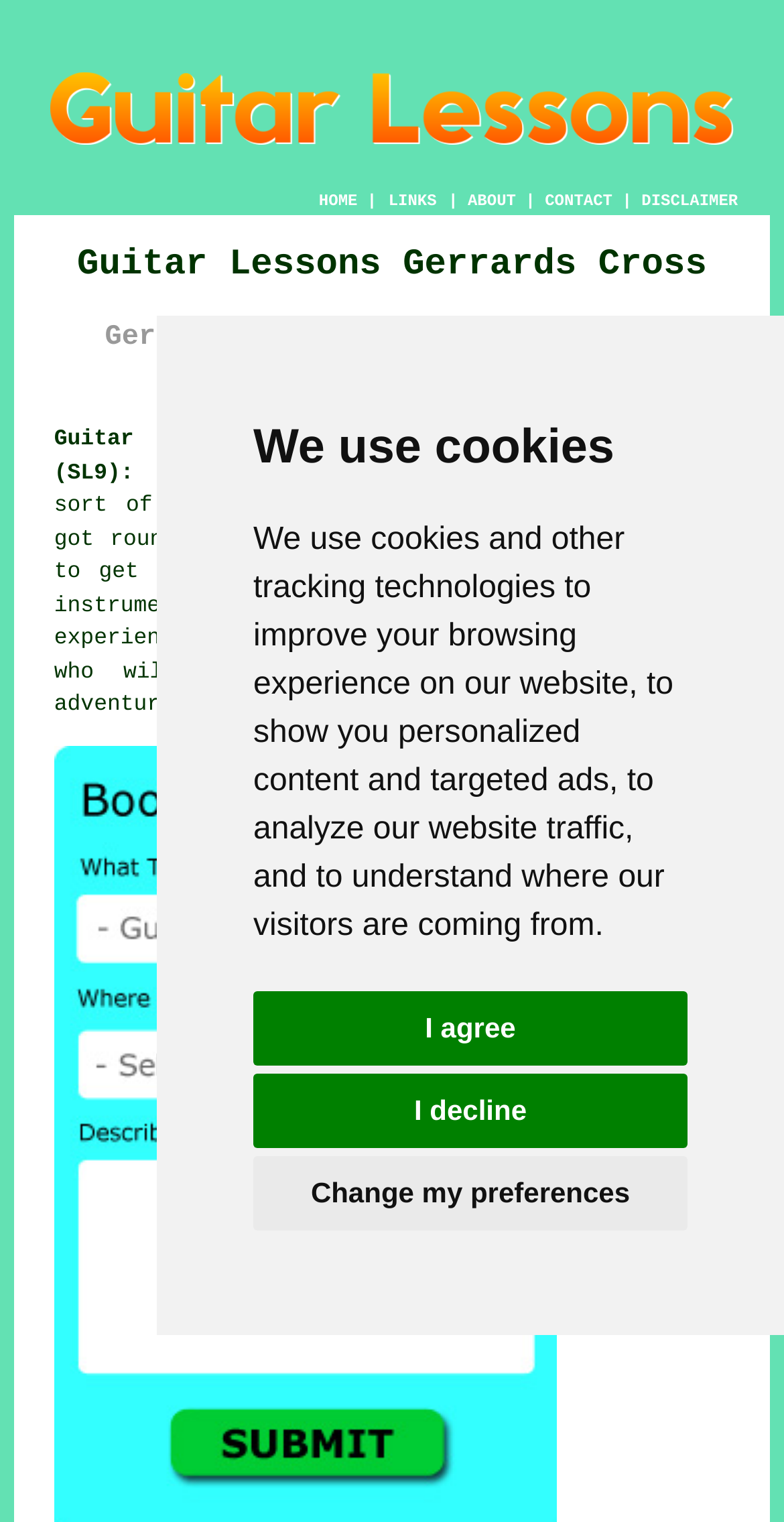What is the top navigation menu item?
Please provide a single word or phrase in response based on the screenshot.

HOME